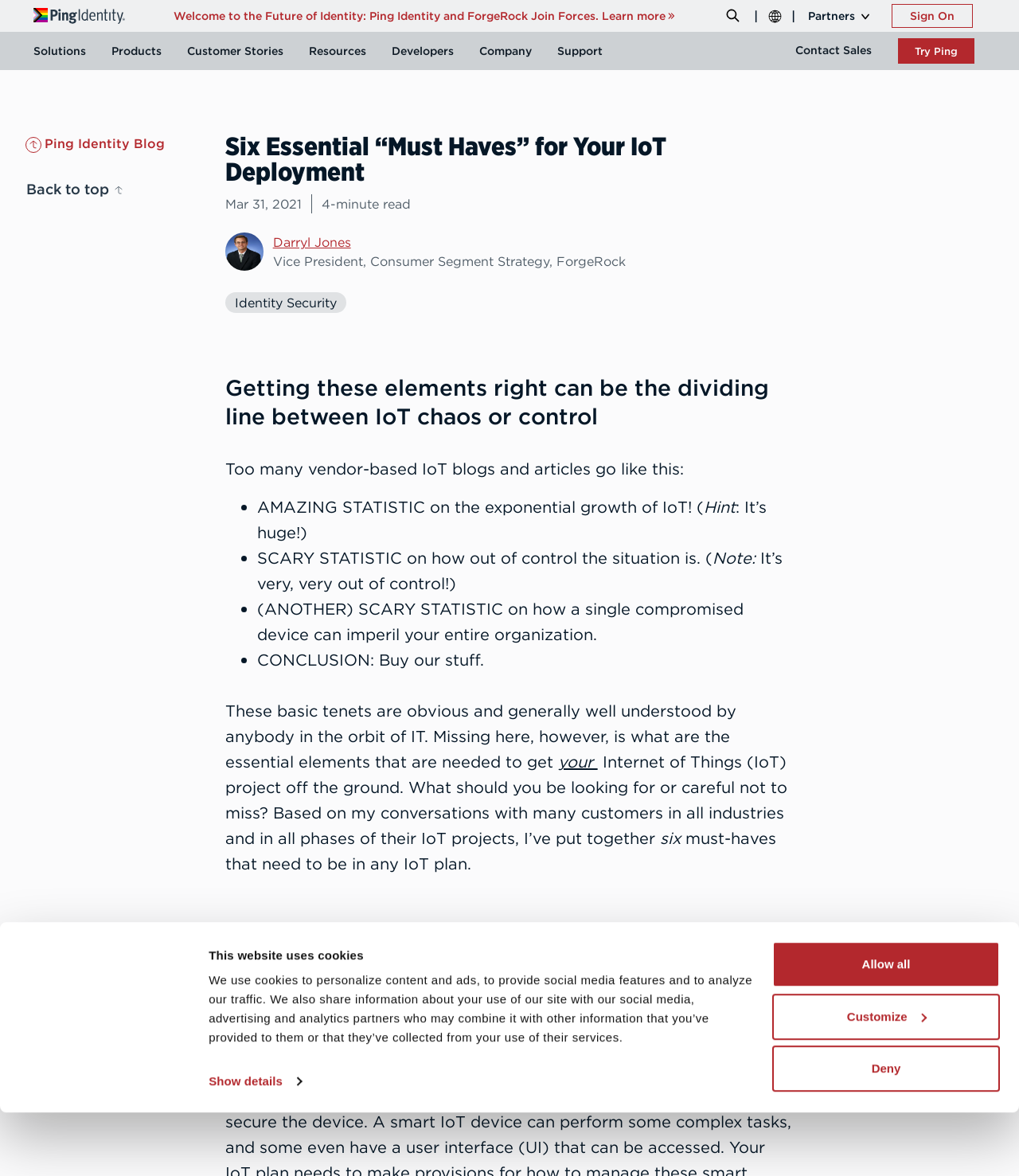Provide the bounding box coordinates for the UI element described in this sentence: "Back to top". The coordinates should be four float values between 0 and 1, i.e., [left, top, right, bottom].

[0.025, 0.146, 0.123, 0.174]